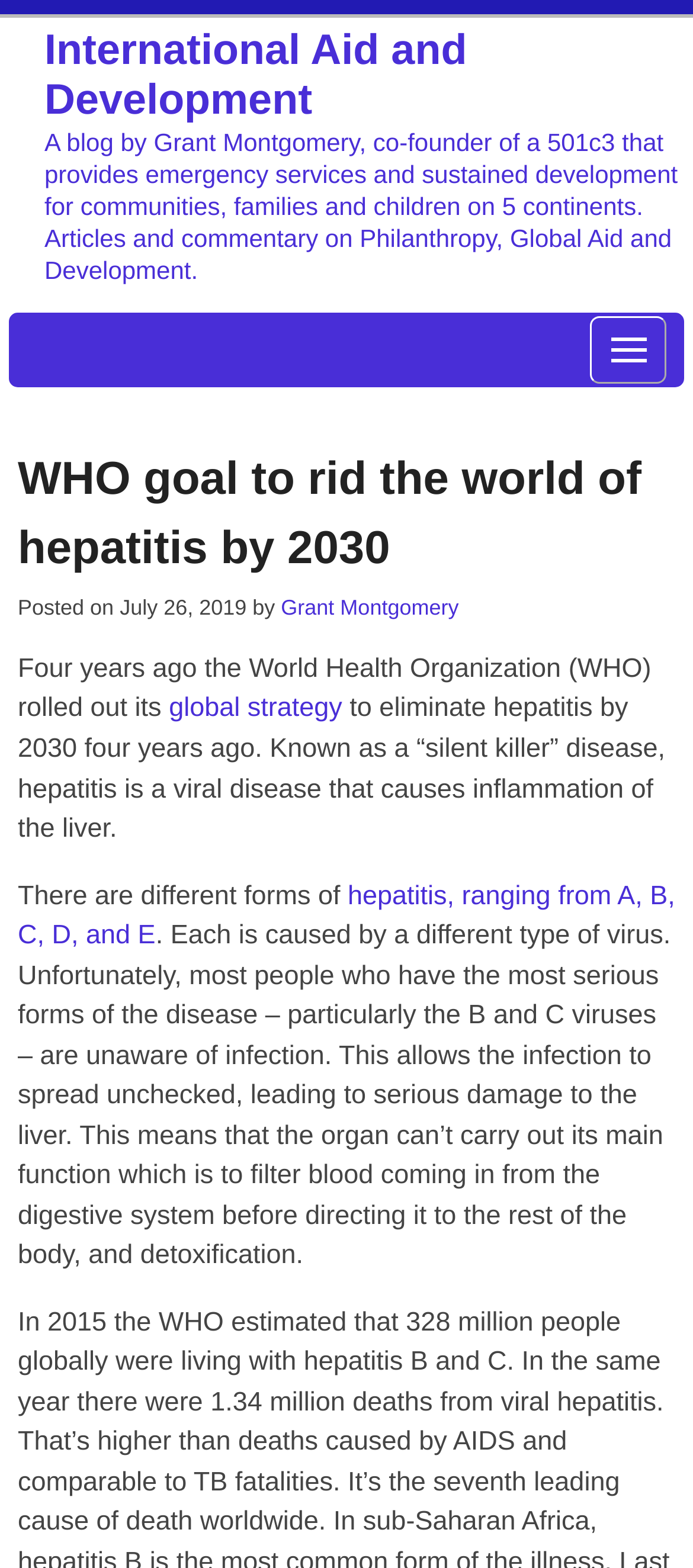Using the information in the image, give a detailed answer to the following question: What is the date of the article?

The date of the article can be found below the article title and above the article content. It is displayed in the format 'Posted on July 26, 2019'.